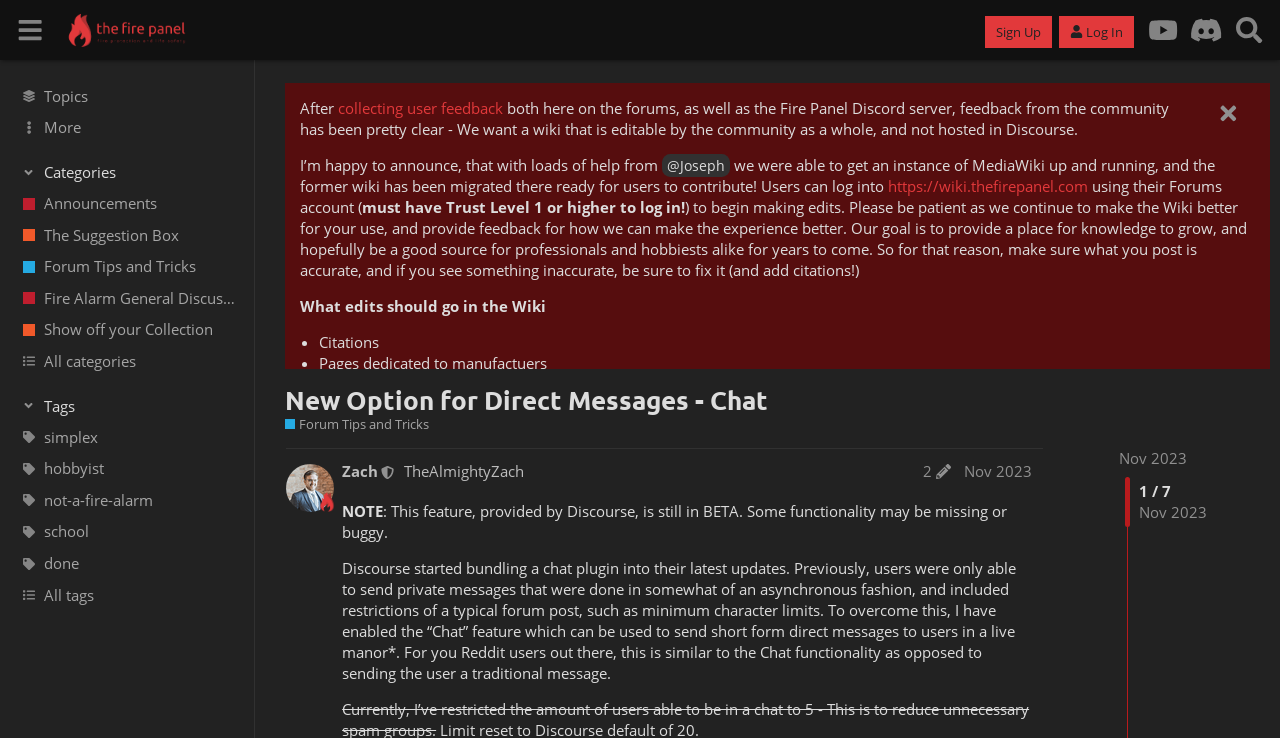Identify the bounding box coordinates of the section to be clicked to complete the task described by the following instruction: "Go to the 'Forum Tips and Tricks' page". The coordinates should be four float numbers between 0 and 1, formatted as [left, top, right, bottom].

[0.0, 0.34, 0.199, 0.383]